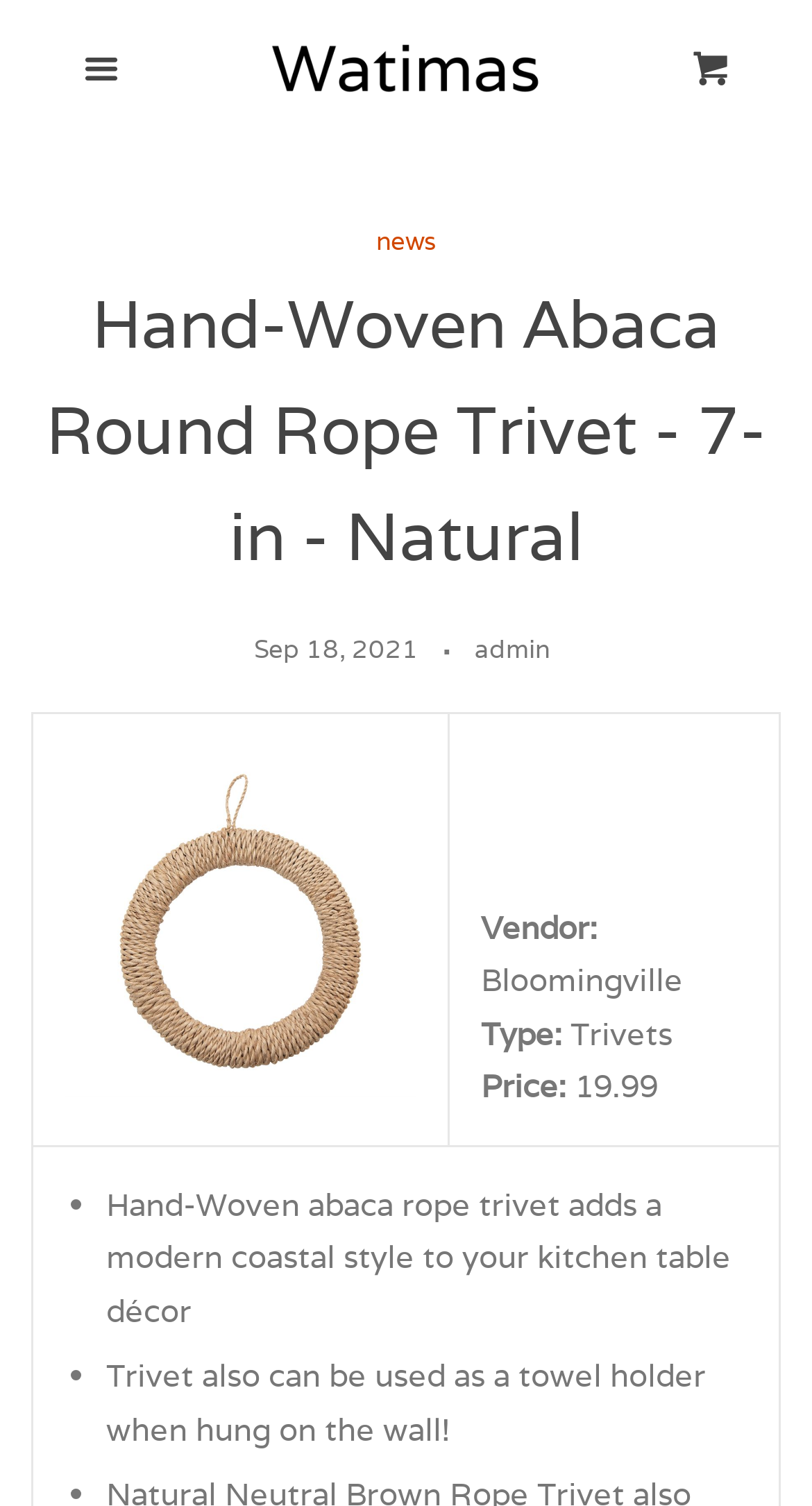From the image, can you give a detailed response to the question below:
What is the type of product being sold on this webpage?

The type of product being sold on this webpage can be determined by looking at the product description section. The section lists the type of product as Trivets, which is a type of kitchen accessory.